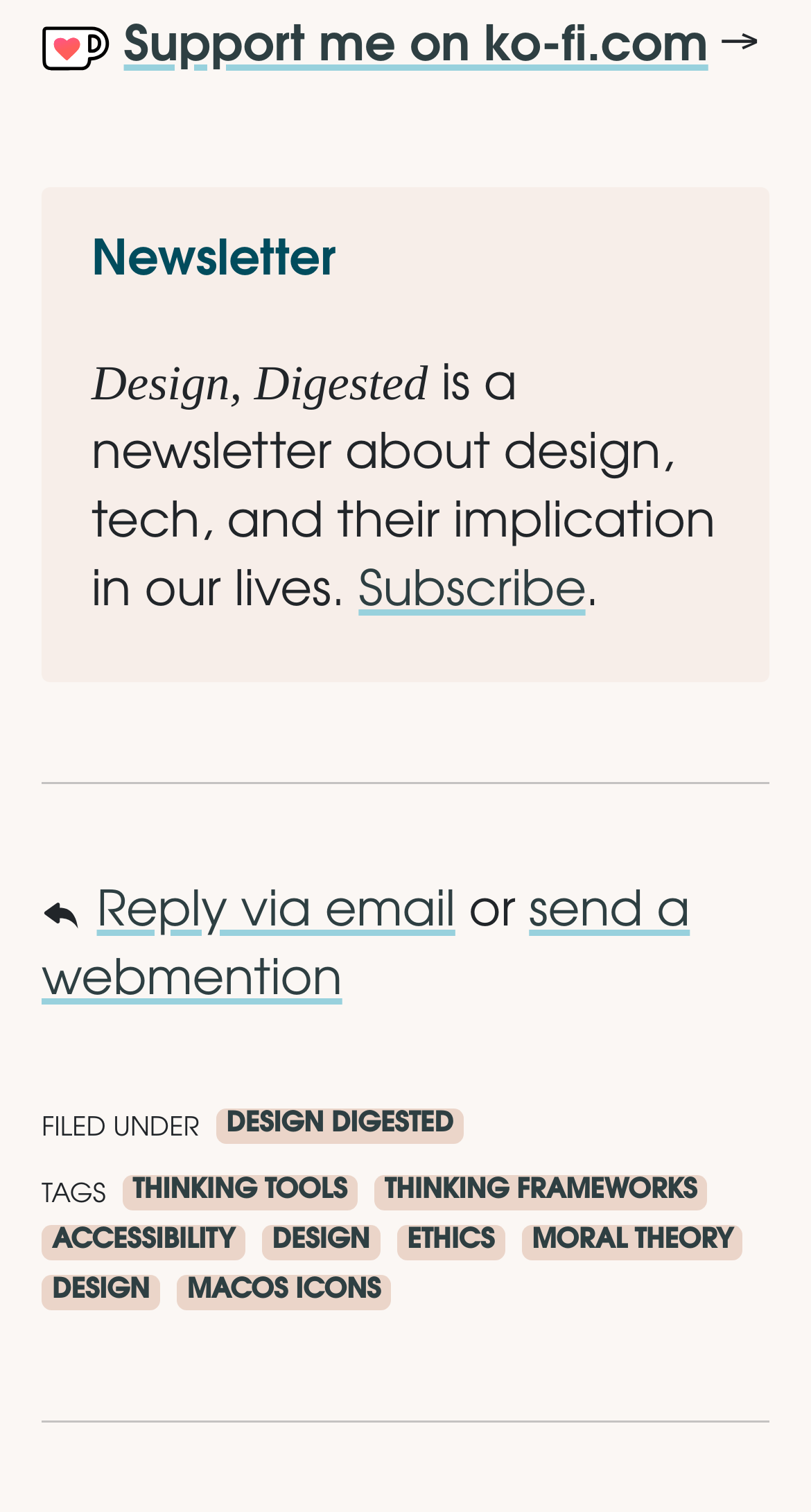Respond to the question with just a single word or phrase: 
What is the name of the newsletter?

Design, Digested